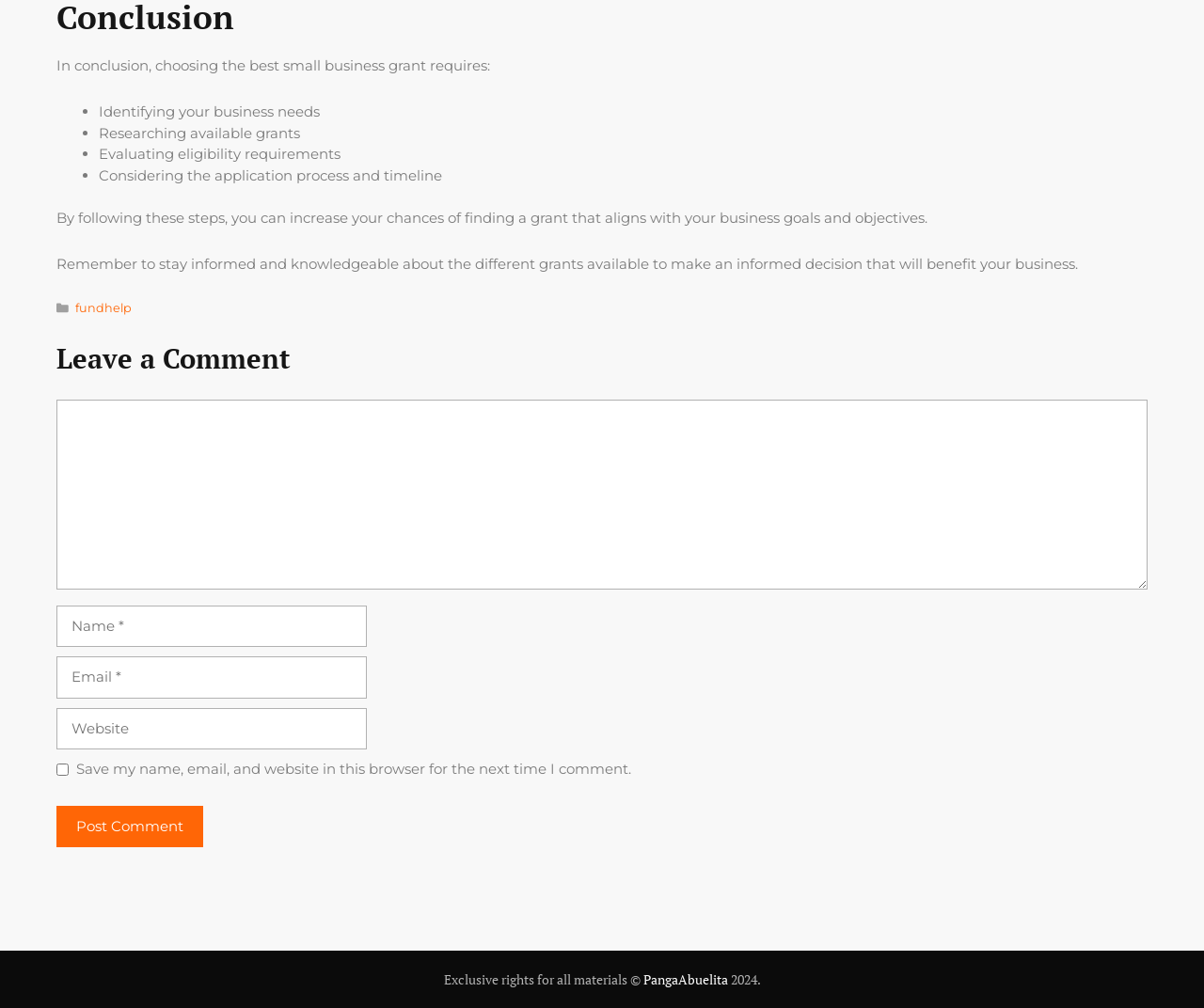What is the purpose of evaluating eligibility requirements?
Please provide a detailed and comprehensive answer to the question.

Evaluating eligibility requirements is one of the steps to choose the best small business grant, and it is mentioned to increase the chances of finding a grant that aligns with business goals and objectives.